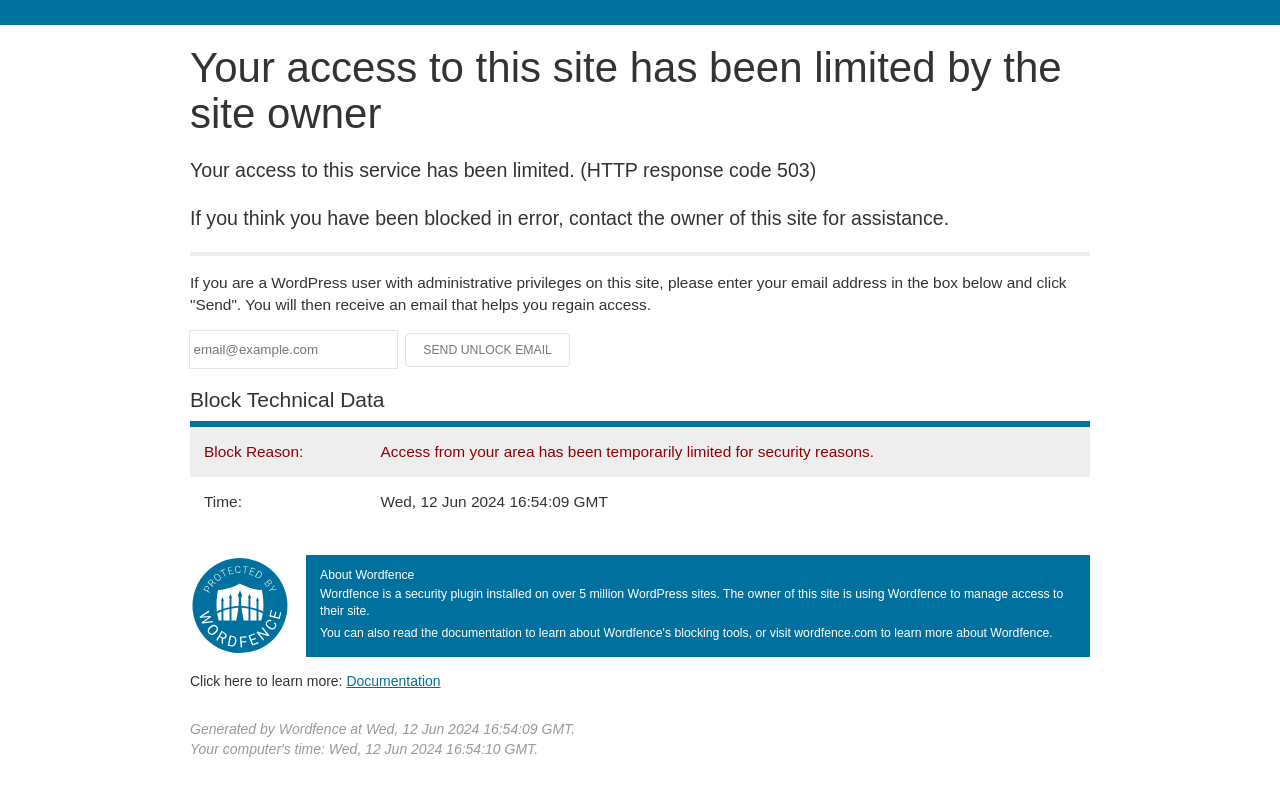What is the format of the email address to be entered?
Please provide a comprehensive answer based on the details in the screenshot.

I looked at the textbox element with the label 'email@example.com' and inferred that this is the format of the email address to be entered.